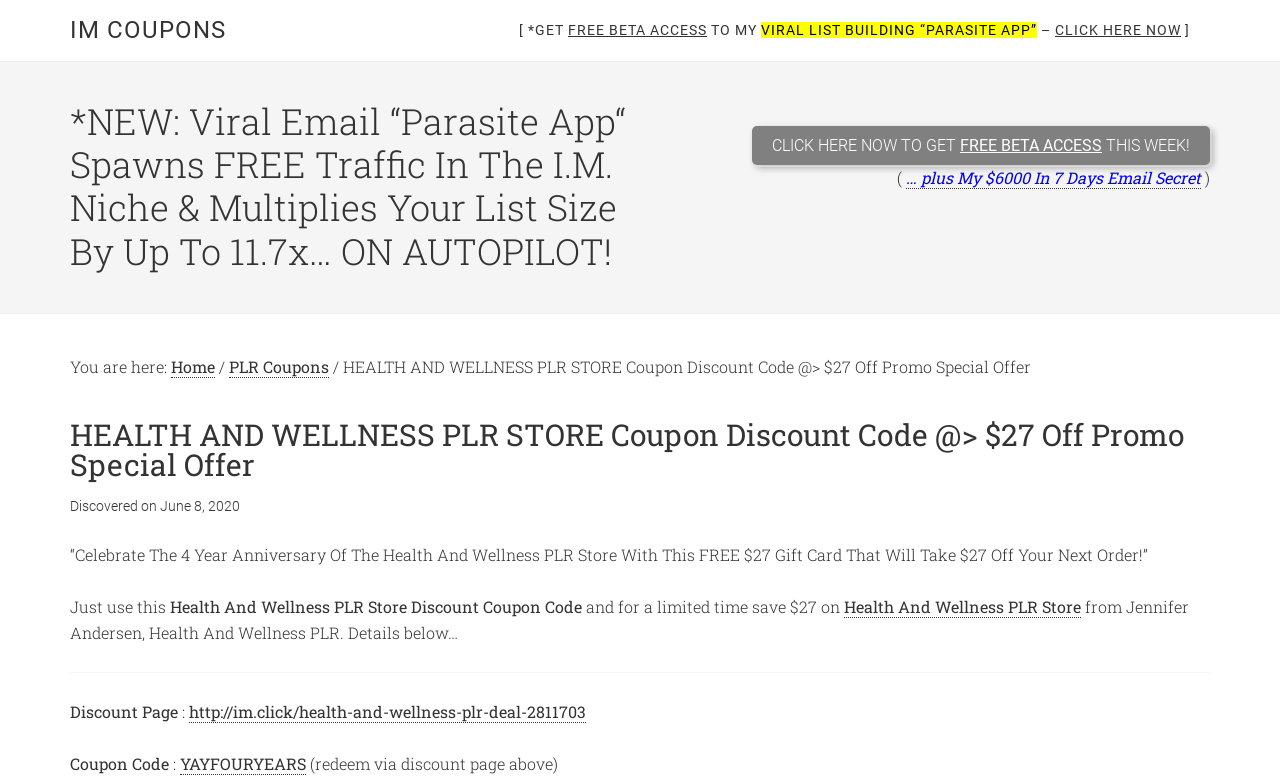Please determine the bounding box coordinates of the element's region to click for the following instruction: "Click on IM COUPONS".

[0.055, 0.021, 0.177, 0.057]